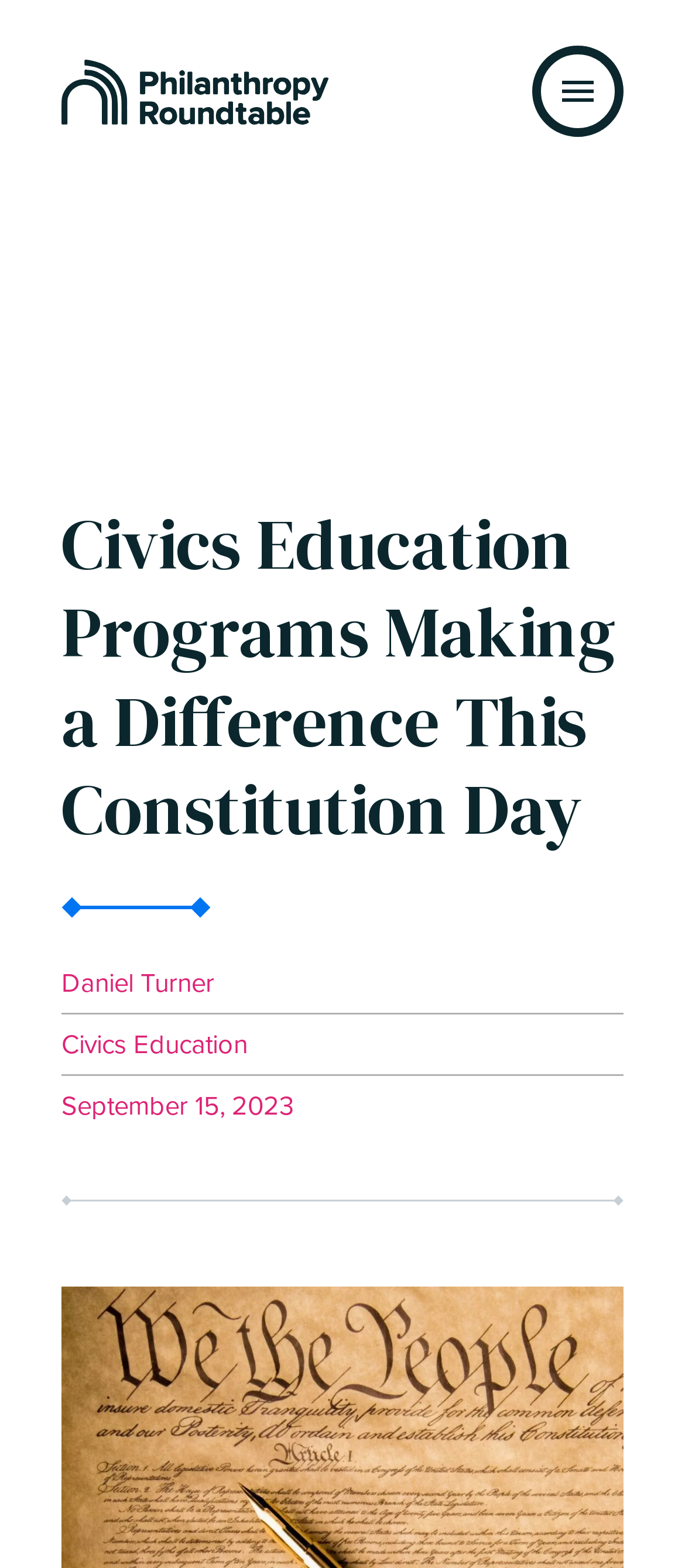Respond to the following question using a concise word or phrase: 
What is the date mentioned on the webpage?

September 15, 2023